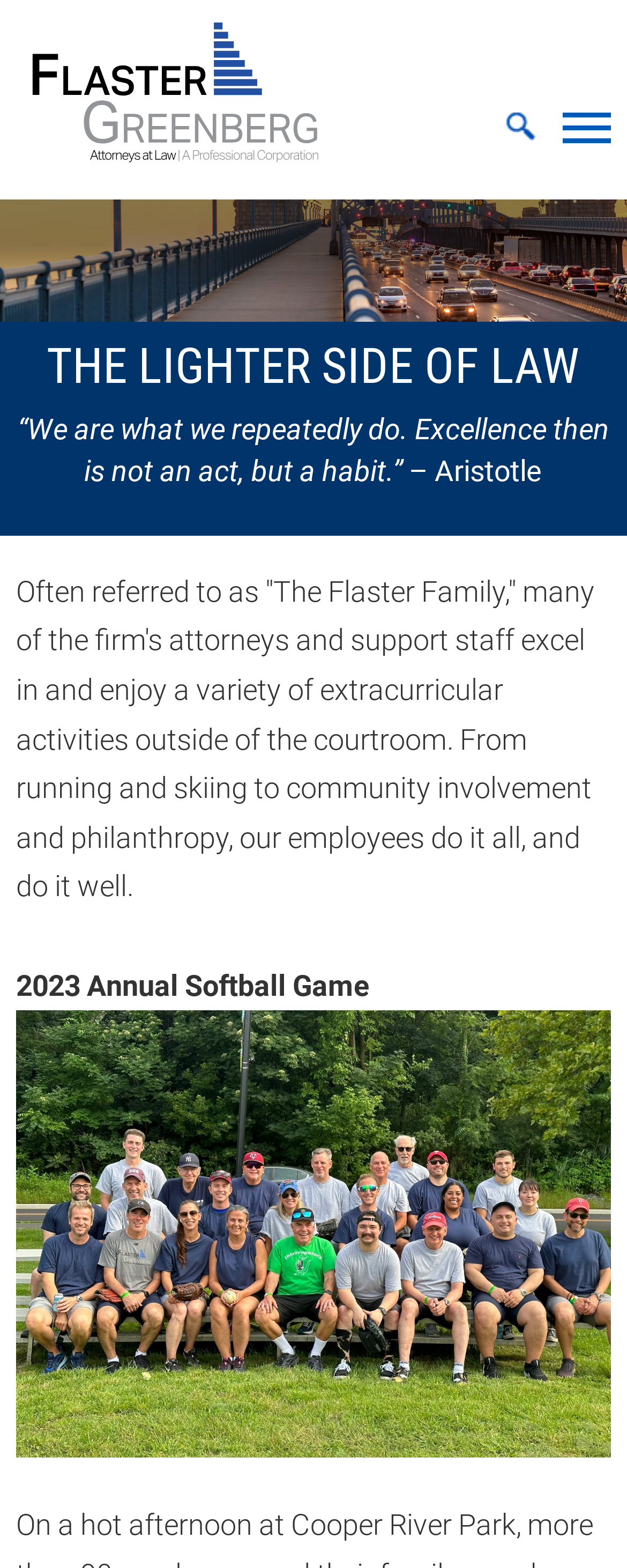Find the bounding box coordinates for the element described here: "alt="Flaster/Greenberg"".

[0.026, 0.09, 0.538, 0.111]